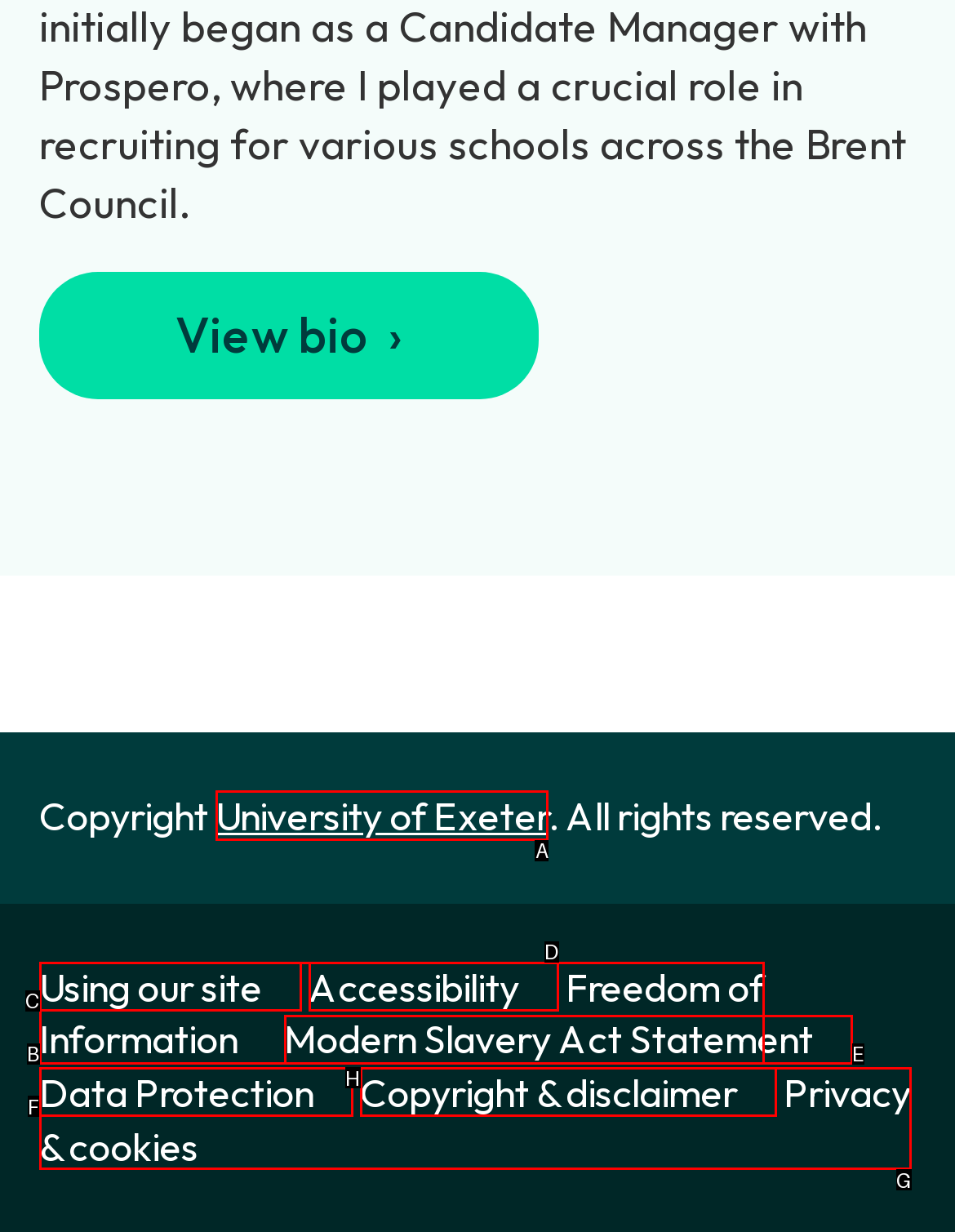Point out the UI element to be clicked for this instruction: Visit University of Exeter. Provide the answer as the letter of the chosen element.

A